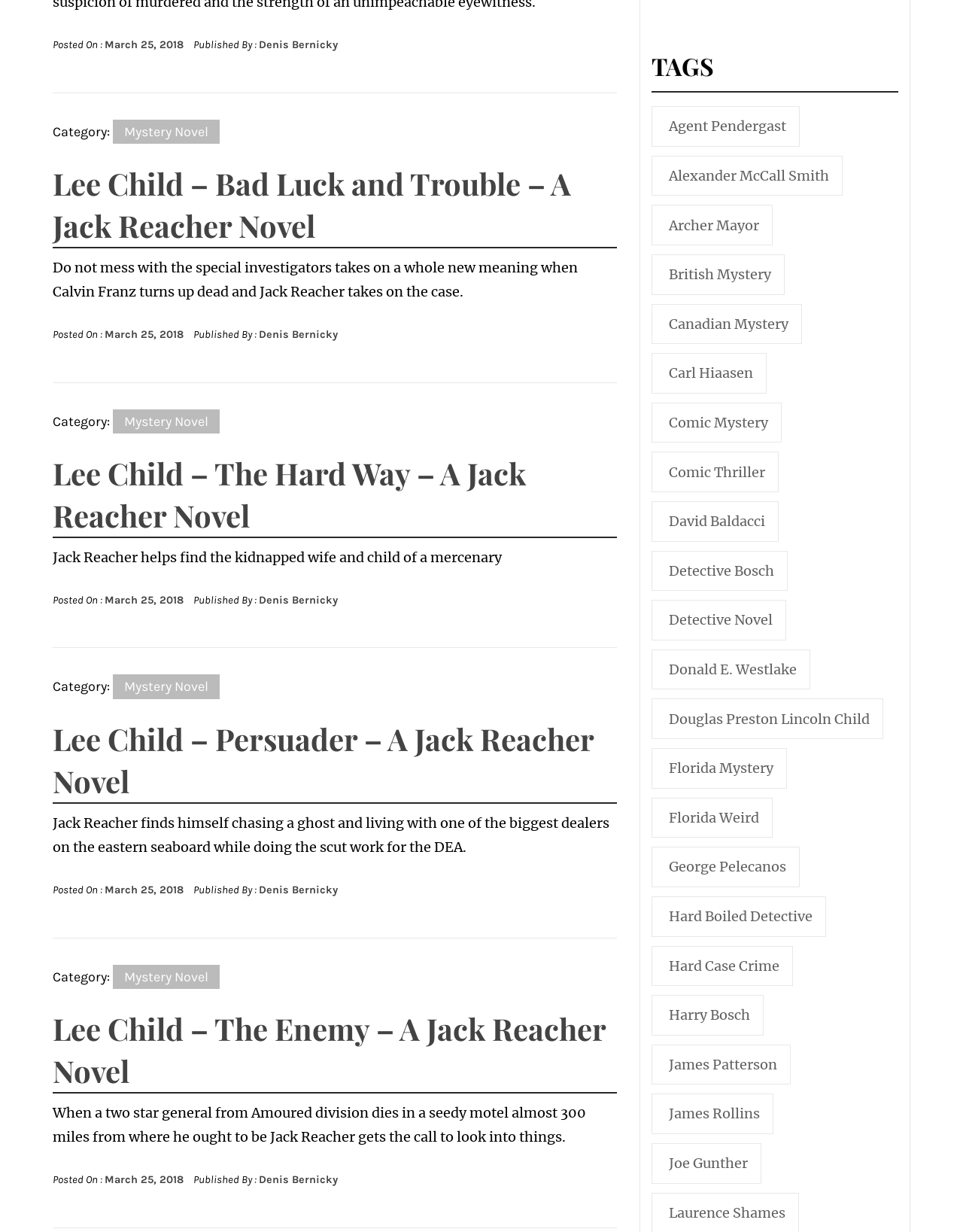Find the bounding box coordinates for the area you need to click to carry out the instruction: "Click on the 'James Patterson' link". The coordinates should be four float numbers between 0 and 1, indicated as [left, top, right, bottom].

[0.677, 0.848, 0.821, 0.88]